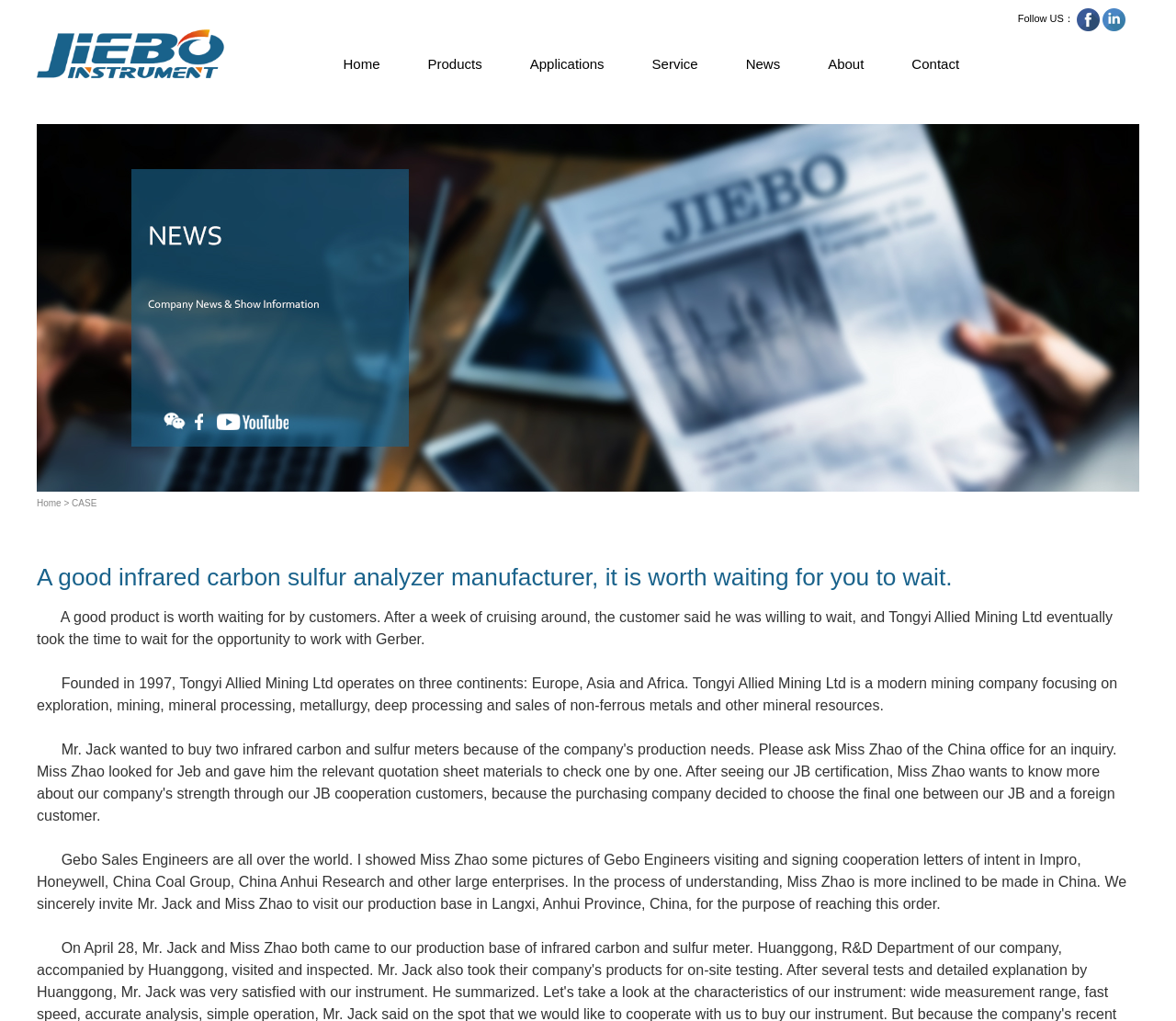Find the bounding box coordinates for the HTML element described as: "Jiebo electrical". The coordinates should consist of four float values between 0 and 1, i.e., [left, top, right, bottom].

[0.031, 0.016, 0.191, 0.086]